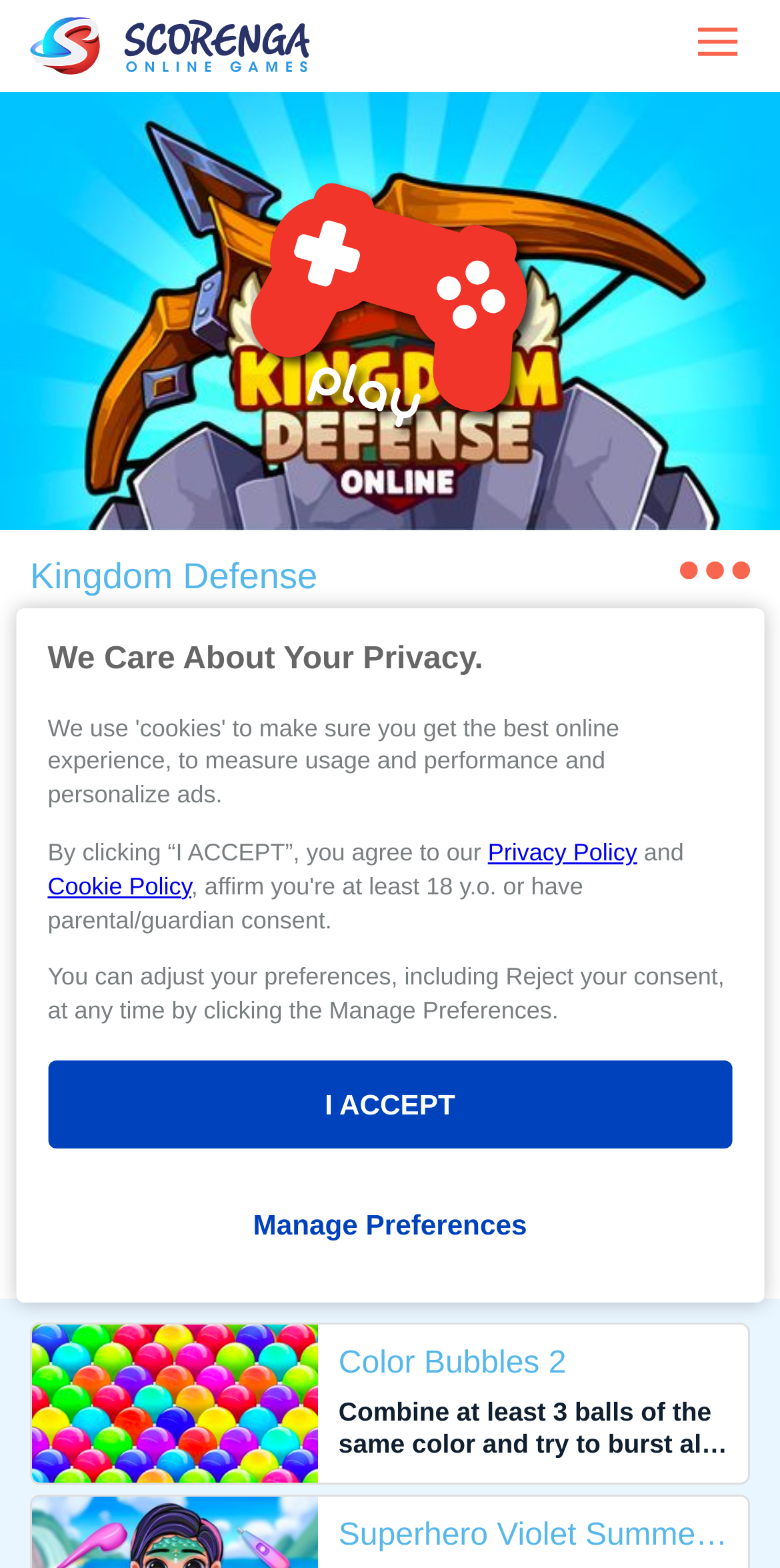What is the name of the game on this webpage?
Please provide a detailed and comprehensive answer to the question.

I determined the answer by looking at the heading element with the text 'Kingdom Defense' which is located at the top of the webpage, indicating that it is the main title of the game.